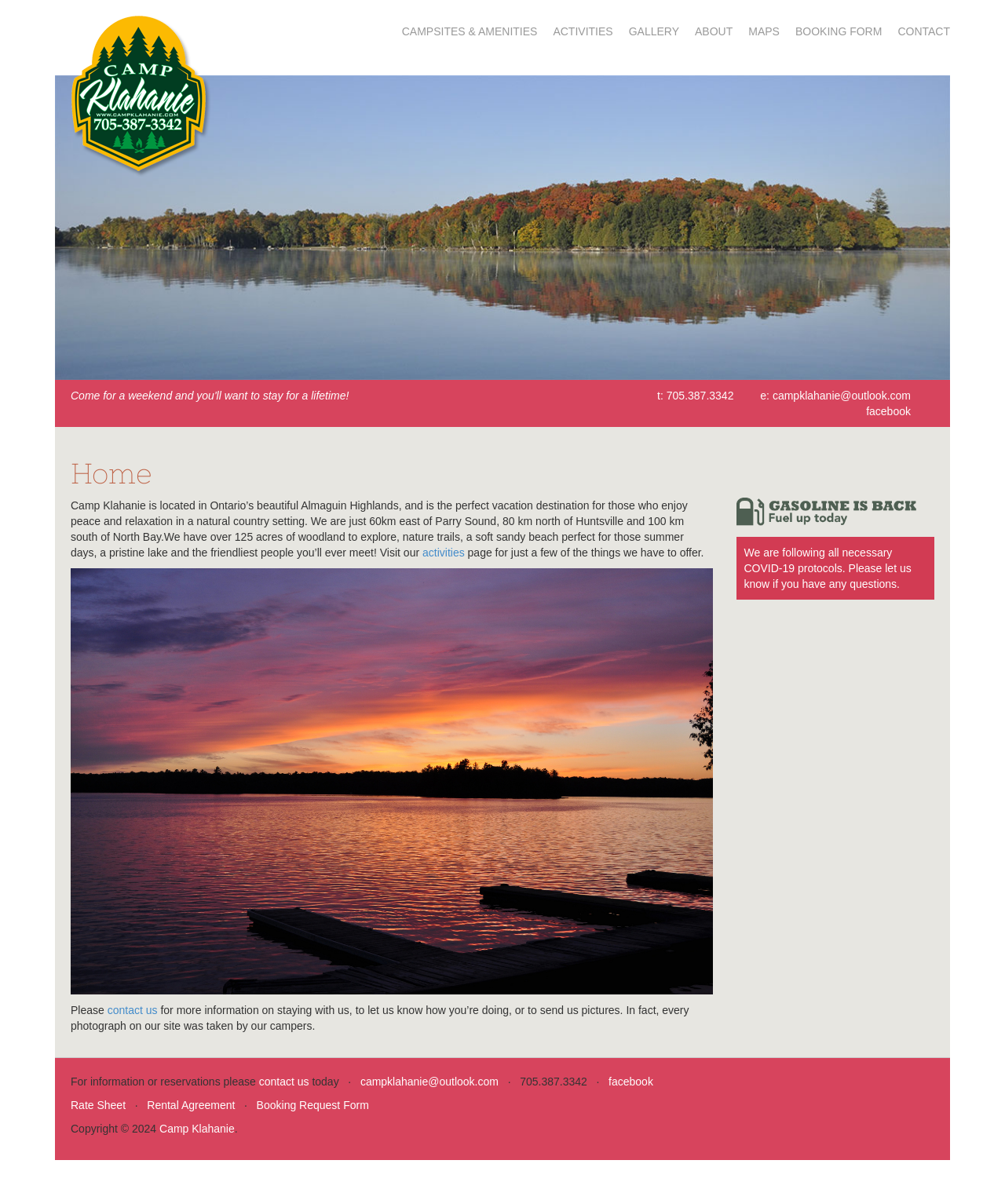Determine the bounding box coordinates of the region I should click to achieve the following instruction: "Check the Rate Sheet". Ensure the bounding box coordinates are four float numbers between 0 and 1, i.e., [left, top, right, bottom].

[0.07, 0.913, 0.125, 0.923]